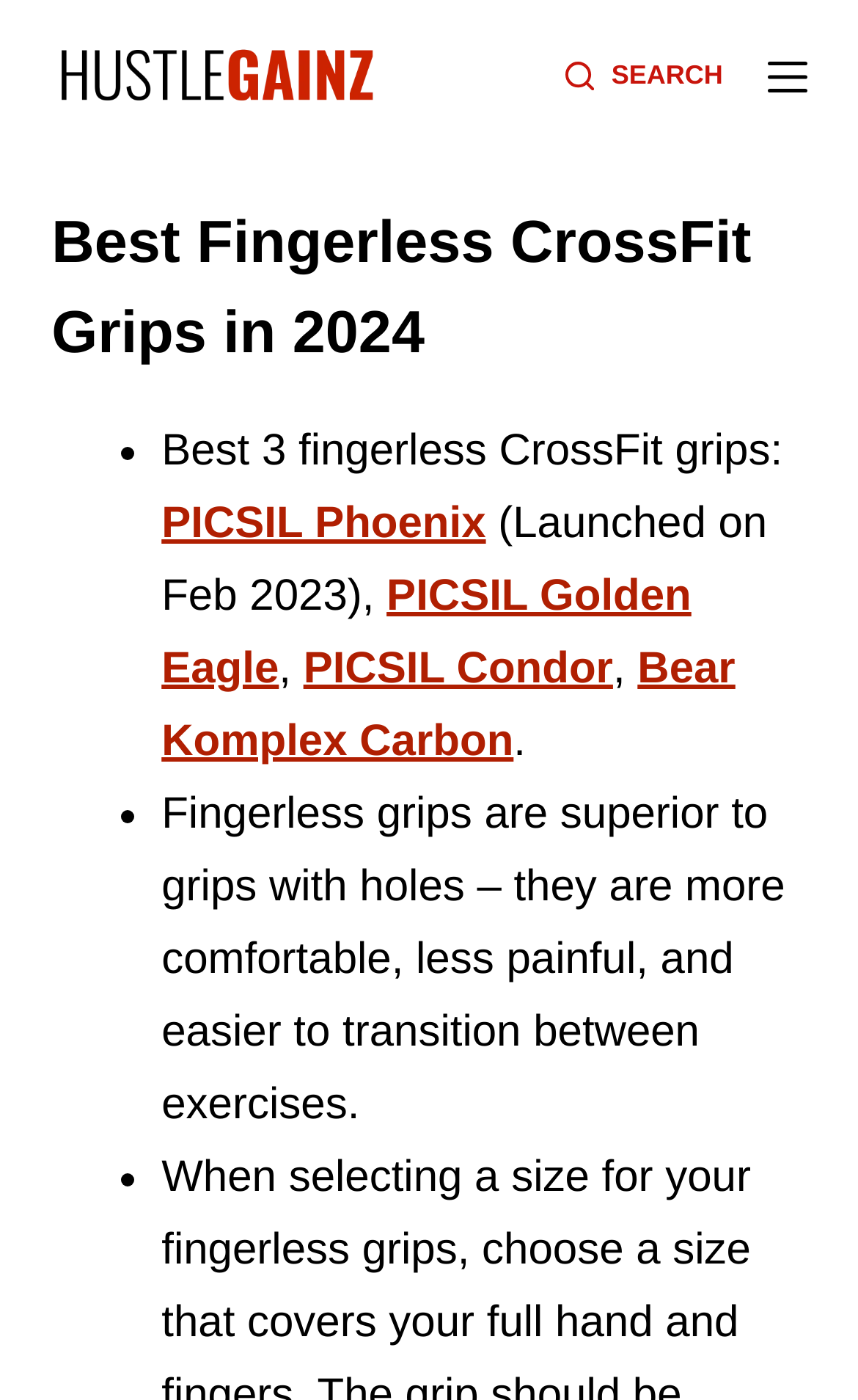Find the bounding box coordinates of the UI element according to this description: "Main Menu".

None